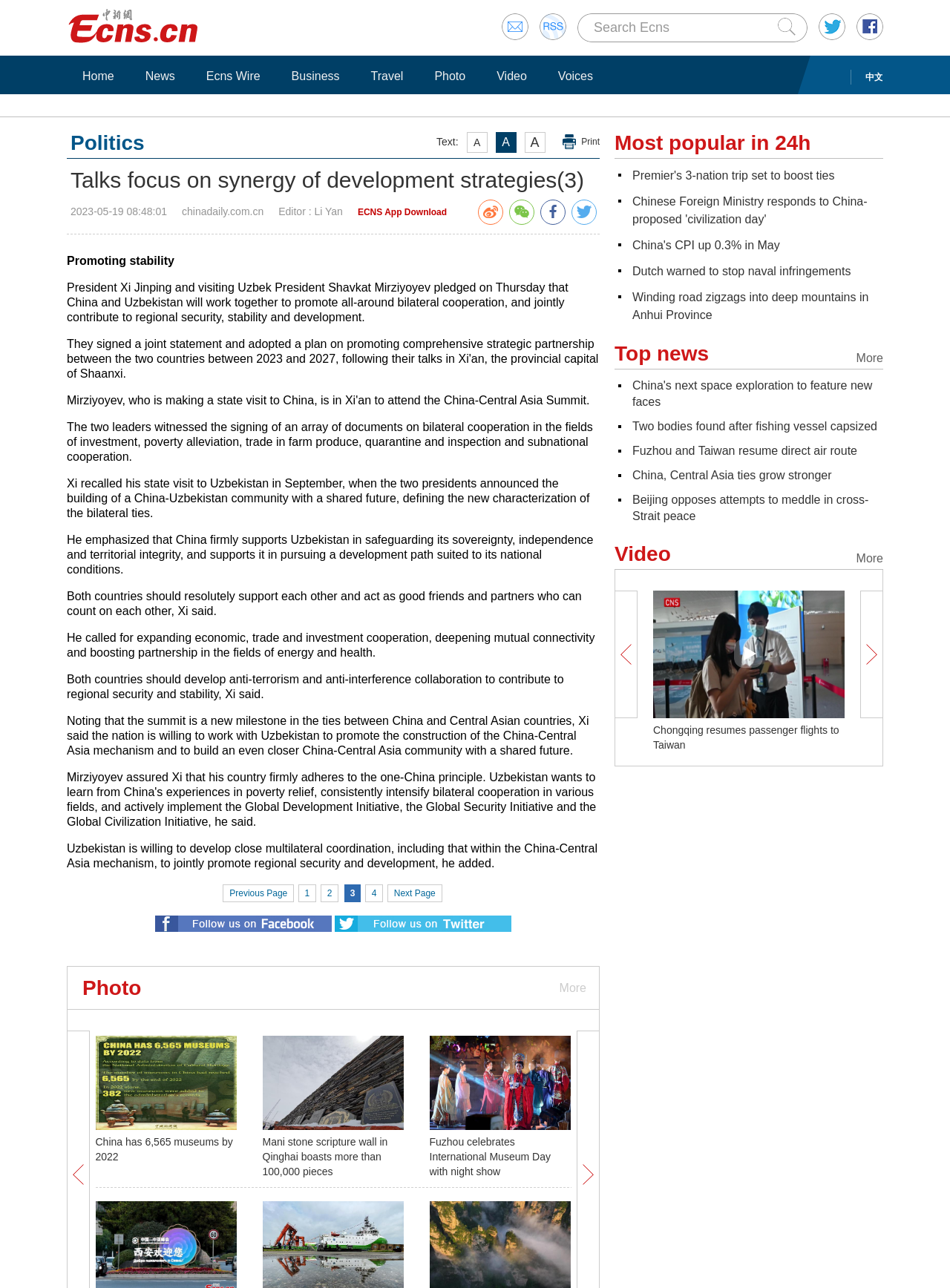Determine the bounding box coordinates of the clickable element to achieve the following action: 'Search Ecns'. Provide the coordinates as four float values between 0 and 1, formatted as [left, top, right, bottom].

[0.625, 0.016, 0.705, 0.027]